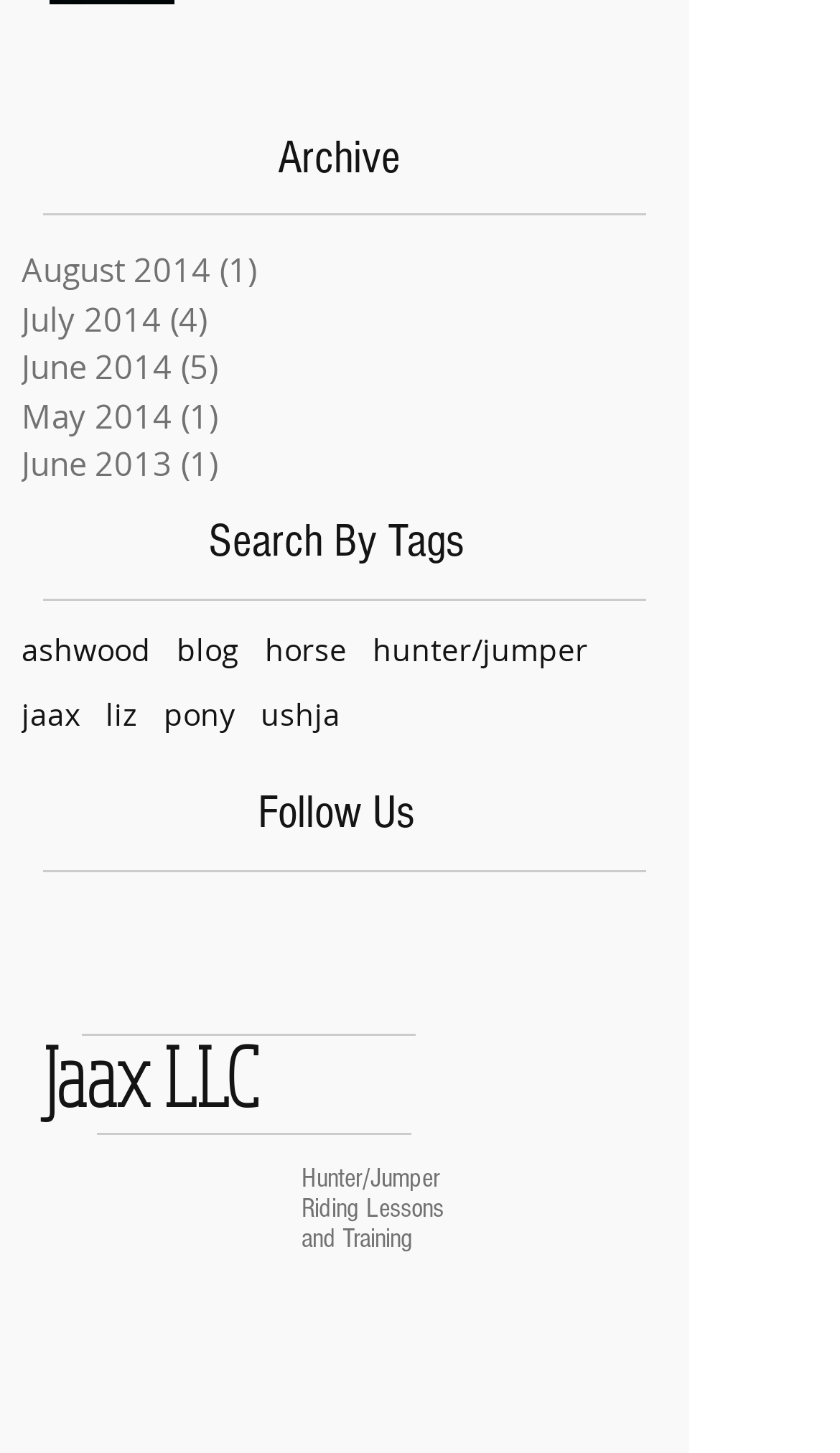How many social media links are at the bottom of the webpage?
Please give a detailed and elaborate explanation in response to the question.

At the bottom of the webpage, there are 2 social media links: 'Facebook Basic Black' and 'YouTube Basic Square'. These links are located at the bottom of the webpage with bounding box coordinates ranging from [0.026, 0.935, 0.115, 0.987] to [0.154, 0.935, 0.244, 0.987].